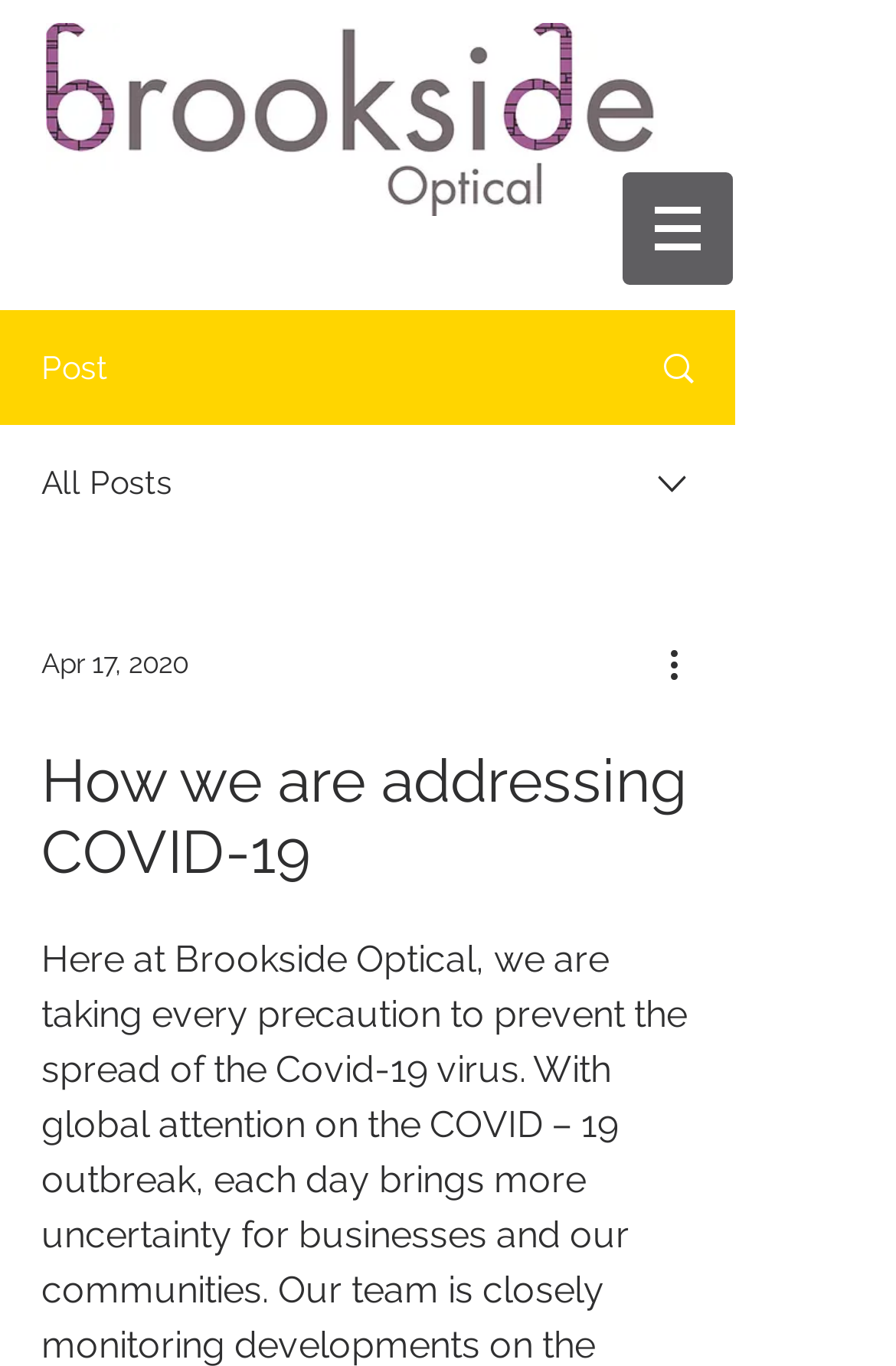Use a single word or phrase to answer the following:
Is the combobox expanded?

No